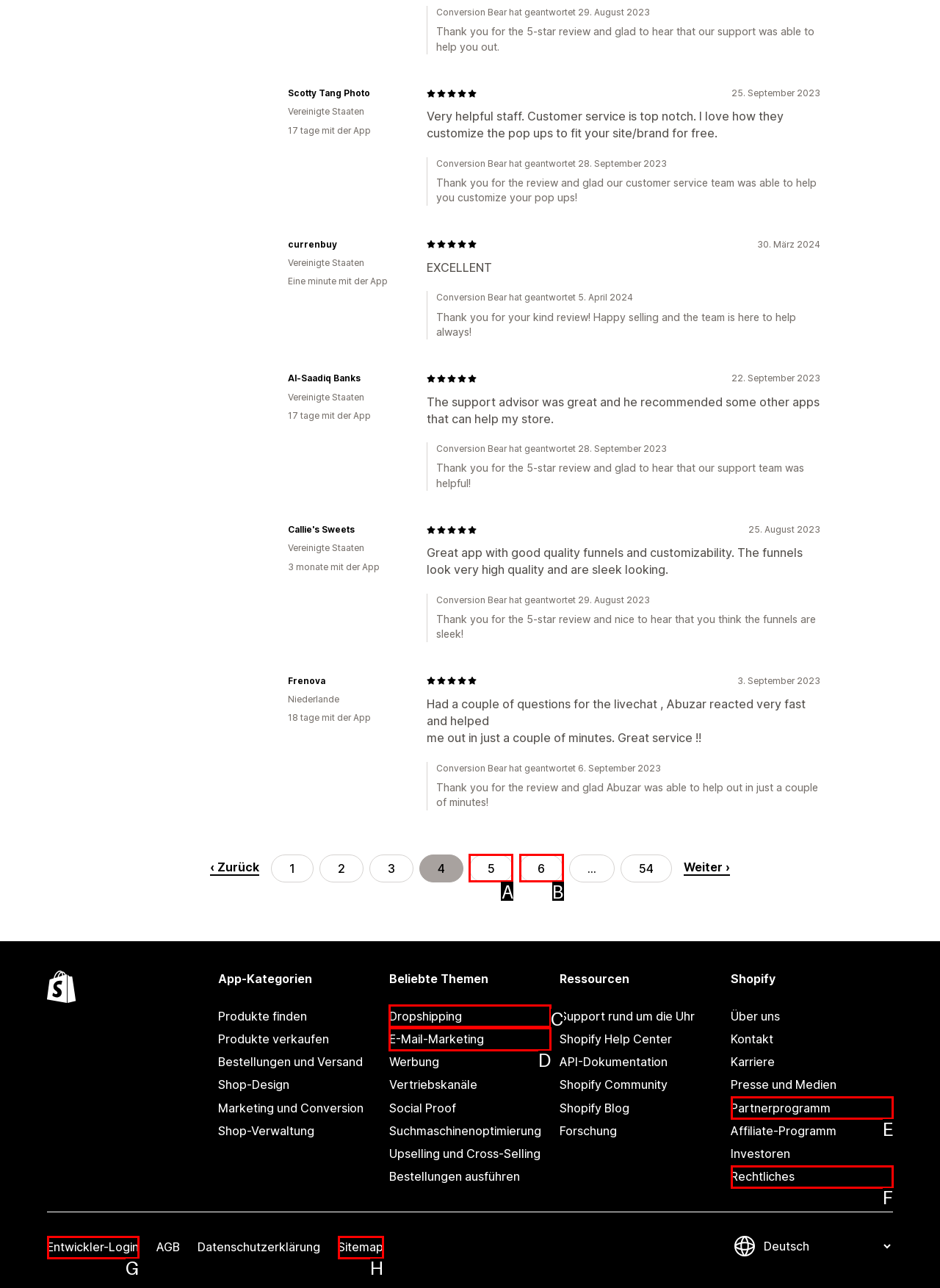Identify the letter of the UI element you need to select to accomplish the task: go to page 5.
Respond with the option's letter from the given choices directly.

A